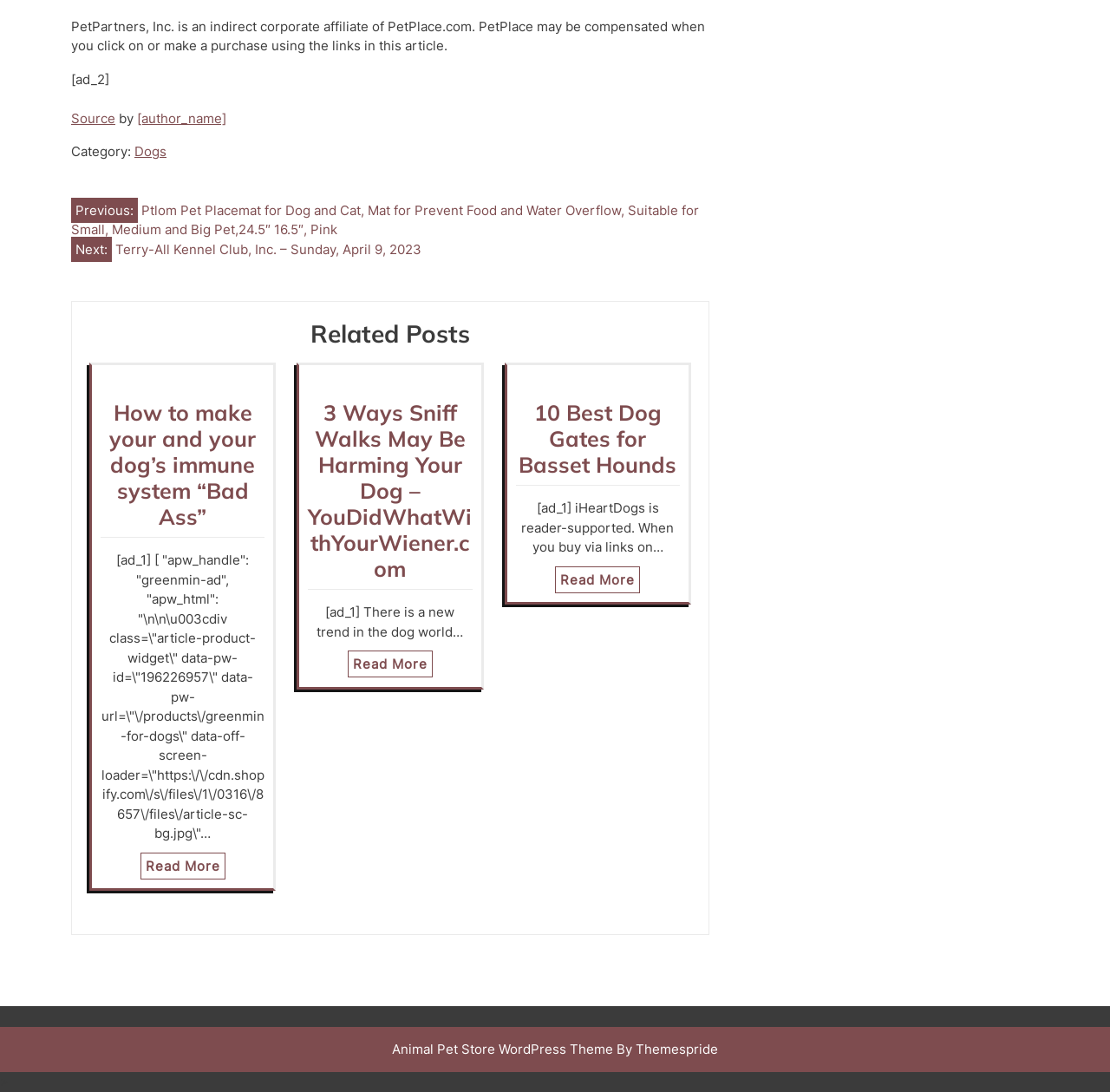Use a single word or phrase to answer this question: 
What category is the article under?

Dogs